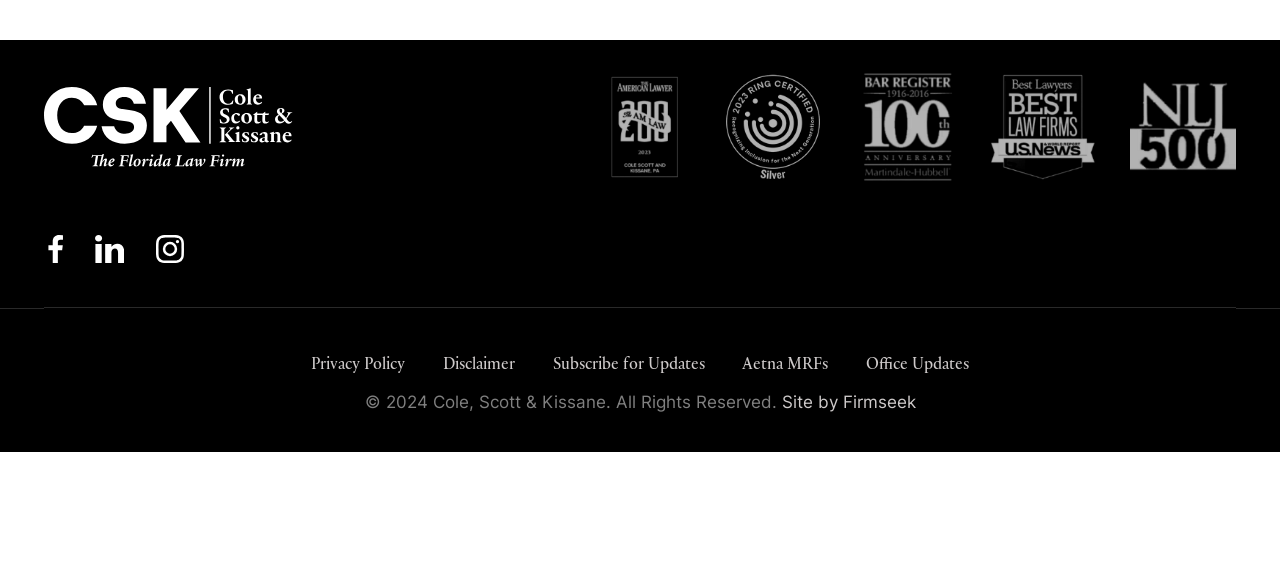Please reply to the following question with a single word or a short phrase:
How many award badges are displayed?

5